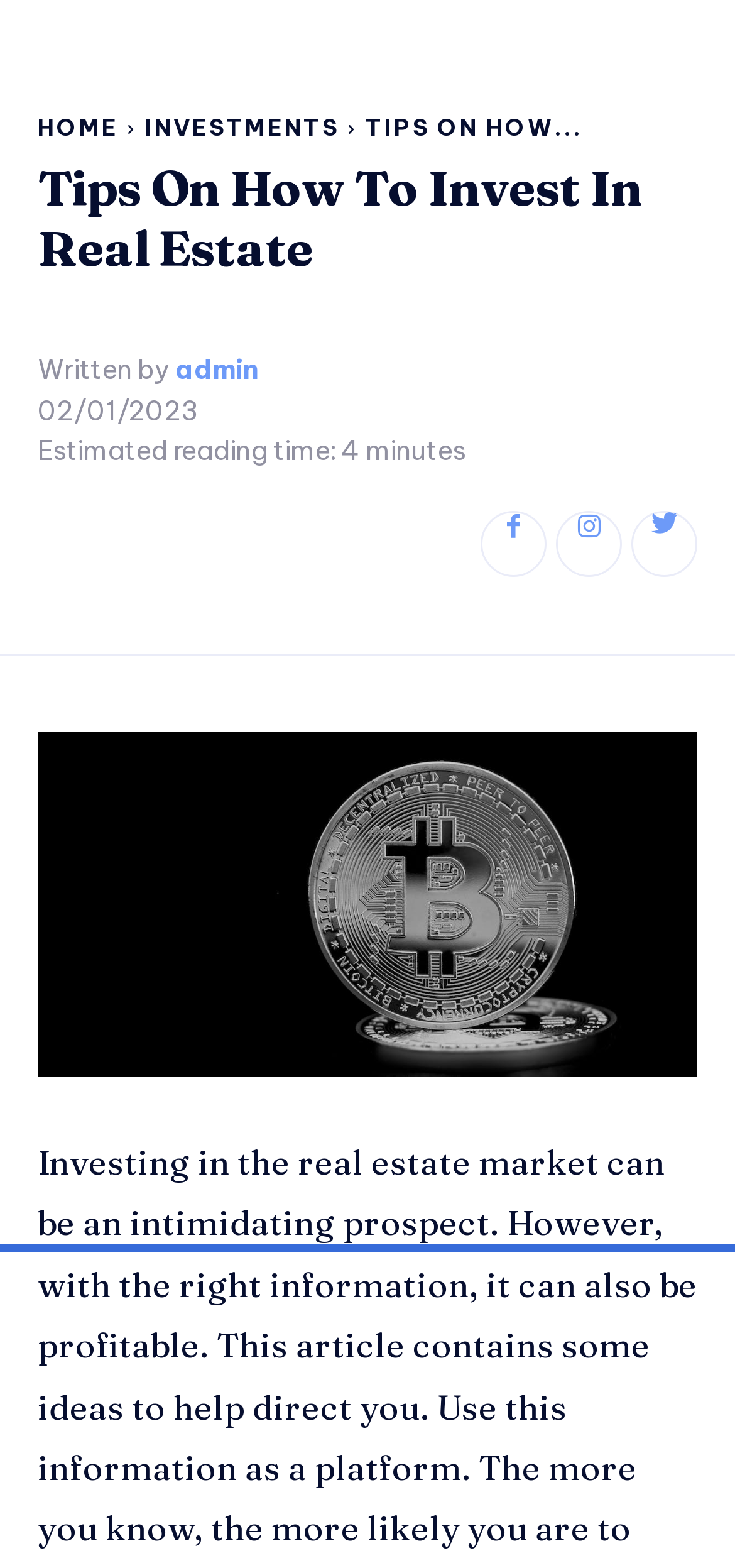Identify and extract the heading text of the webpage.

Email based subscription